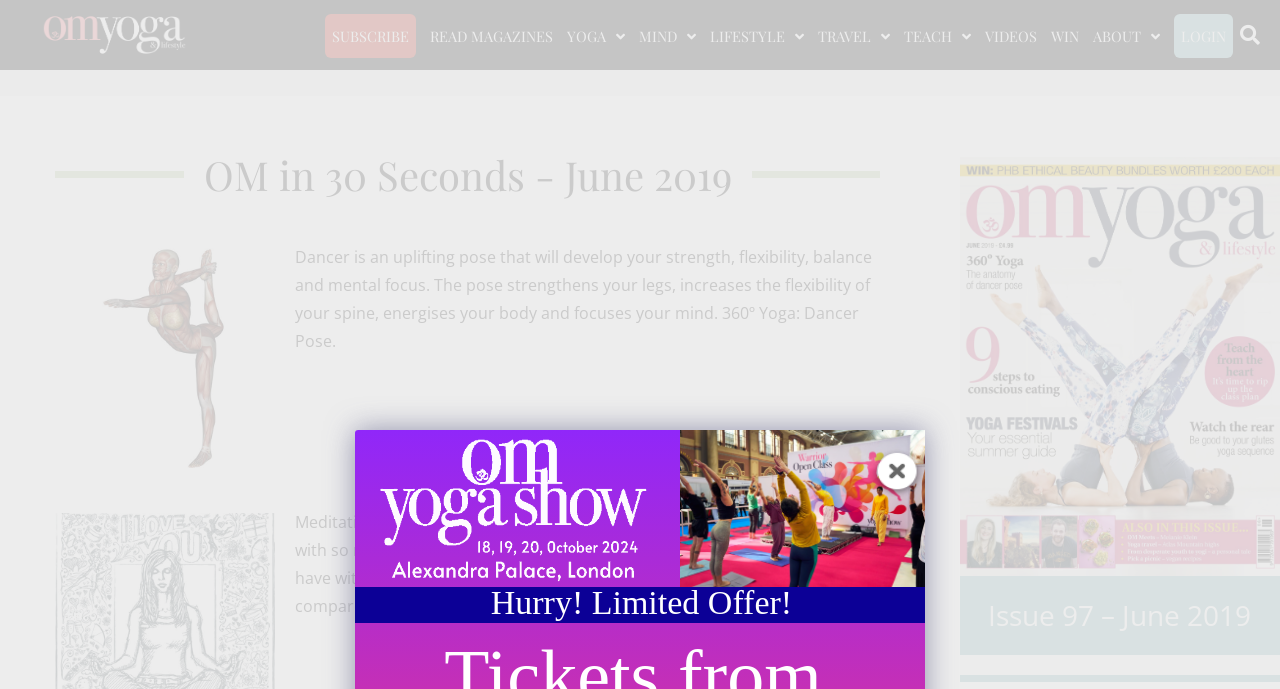Locate the bounding box coordinates of the area that needs to be clicked to fulfill the following instruction: "Read about the 'Dancer' pose". The coordinates should be in the format of four float numbers between 0 and 1, namely [left, top, right, bottom].

[0.23, 0.356, 0.681, 0.51]